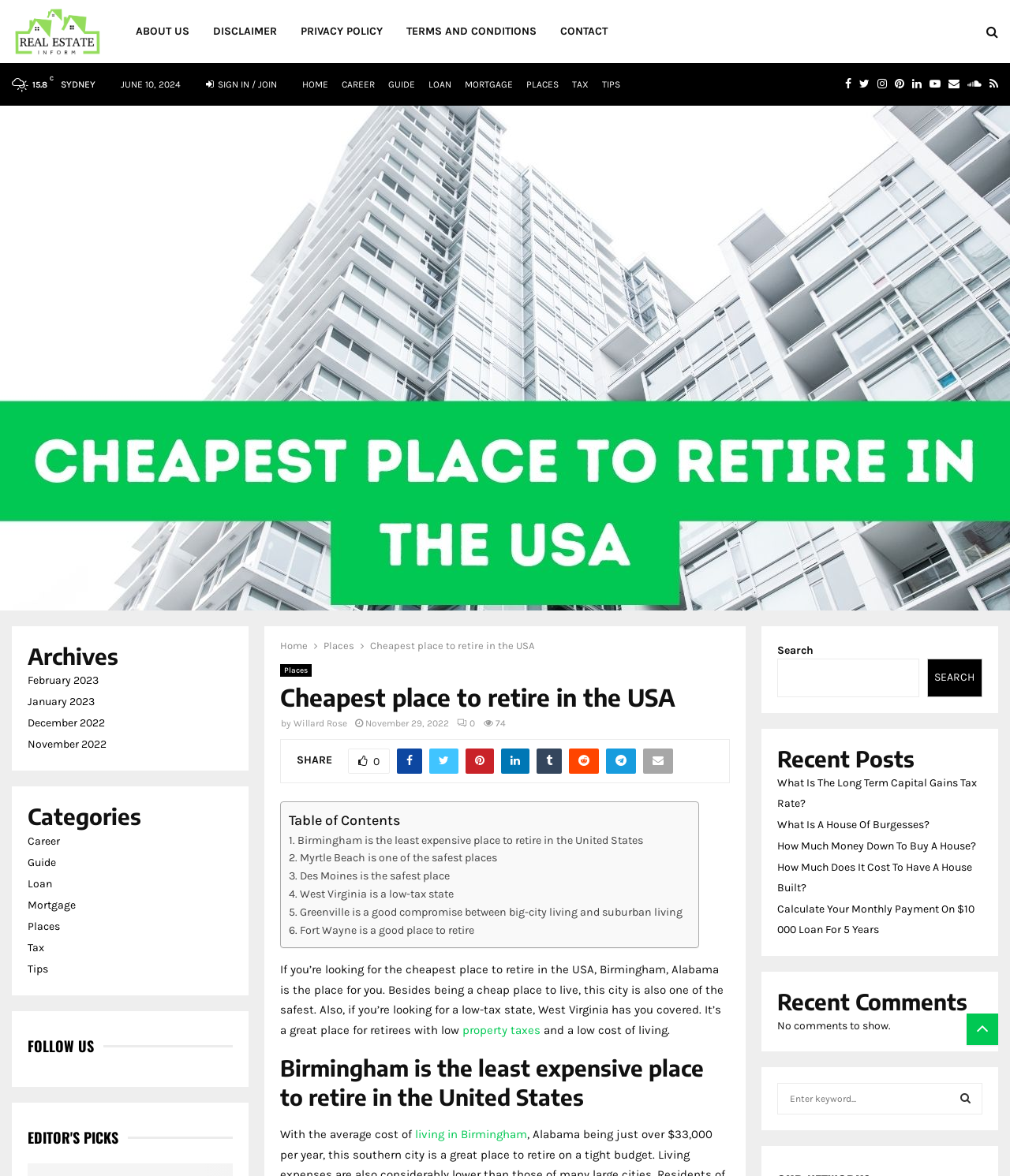Extract the heading text from the webpage.

Cheapest place to retire in the USA